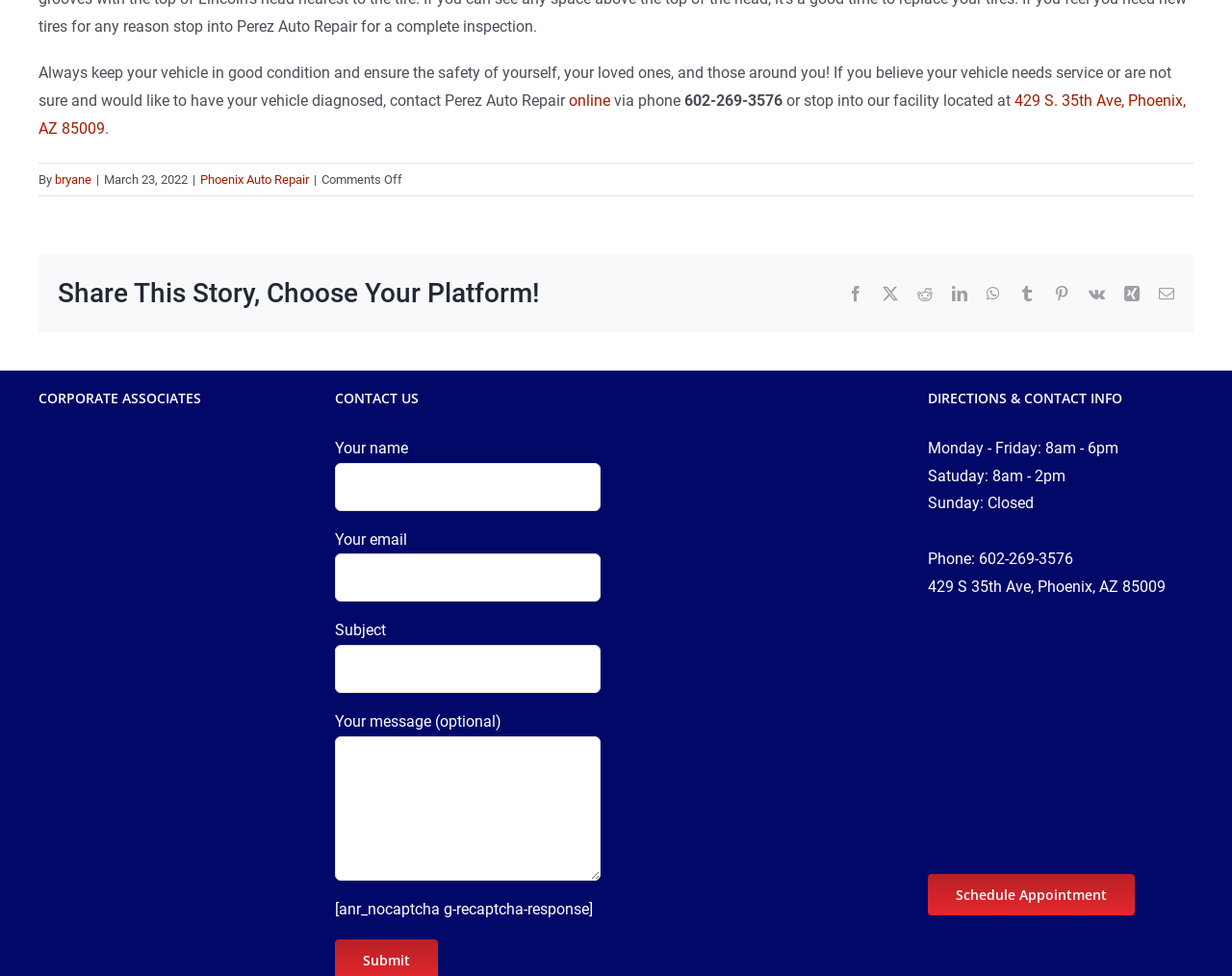Please mark the bounding box coordinates of the area that should be clicked to carry out the instruction: "Visit the '429 S. 35th Ave, Phoenix, AZ 85009' address".

[0.031, 0.094, 0.962, 0.141]